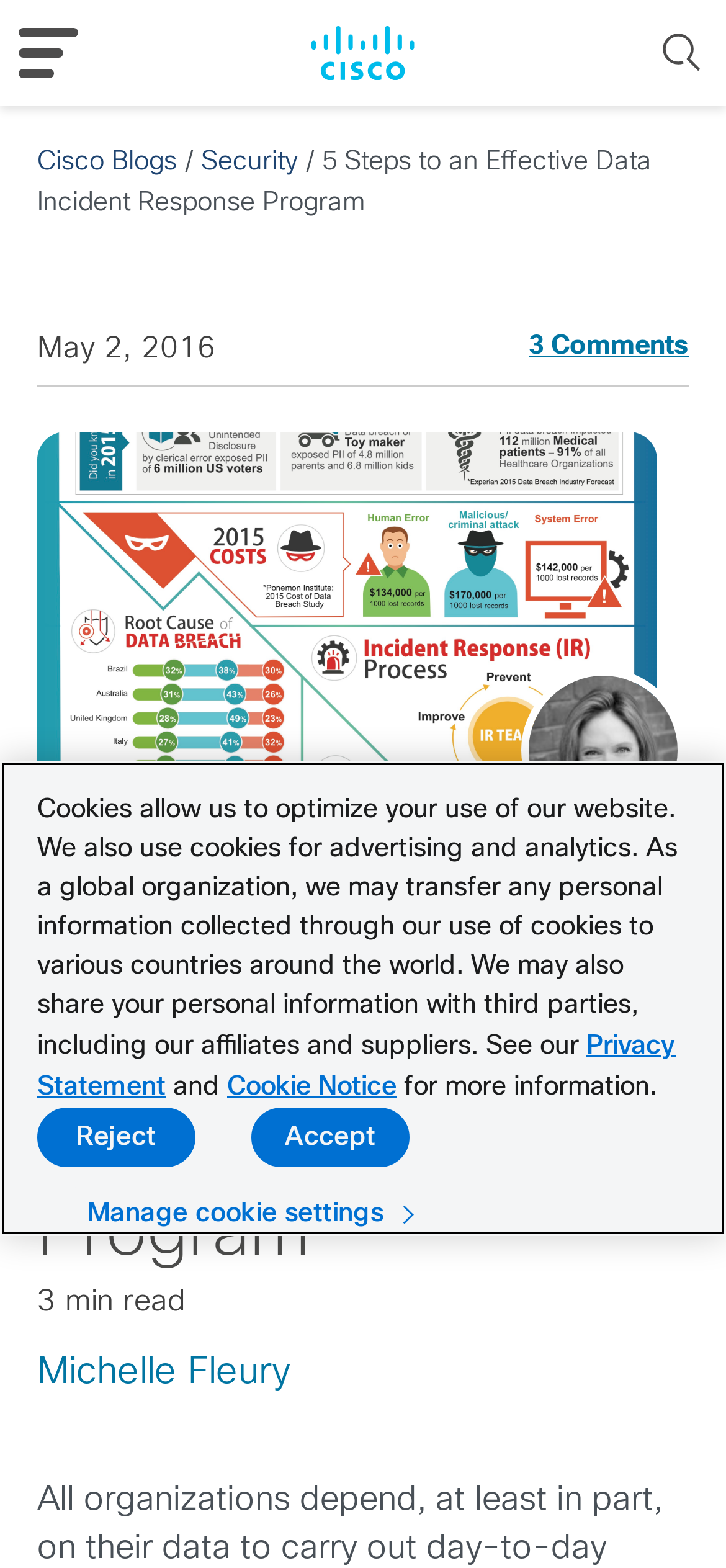Can you specify the bounding box coordinates for the region that should be clicked to fulfill this instruction: "View the author's profile".

[0.051, 0.864, 0.4, 0.887]